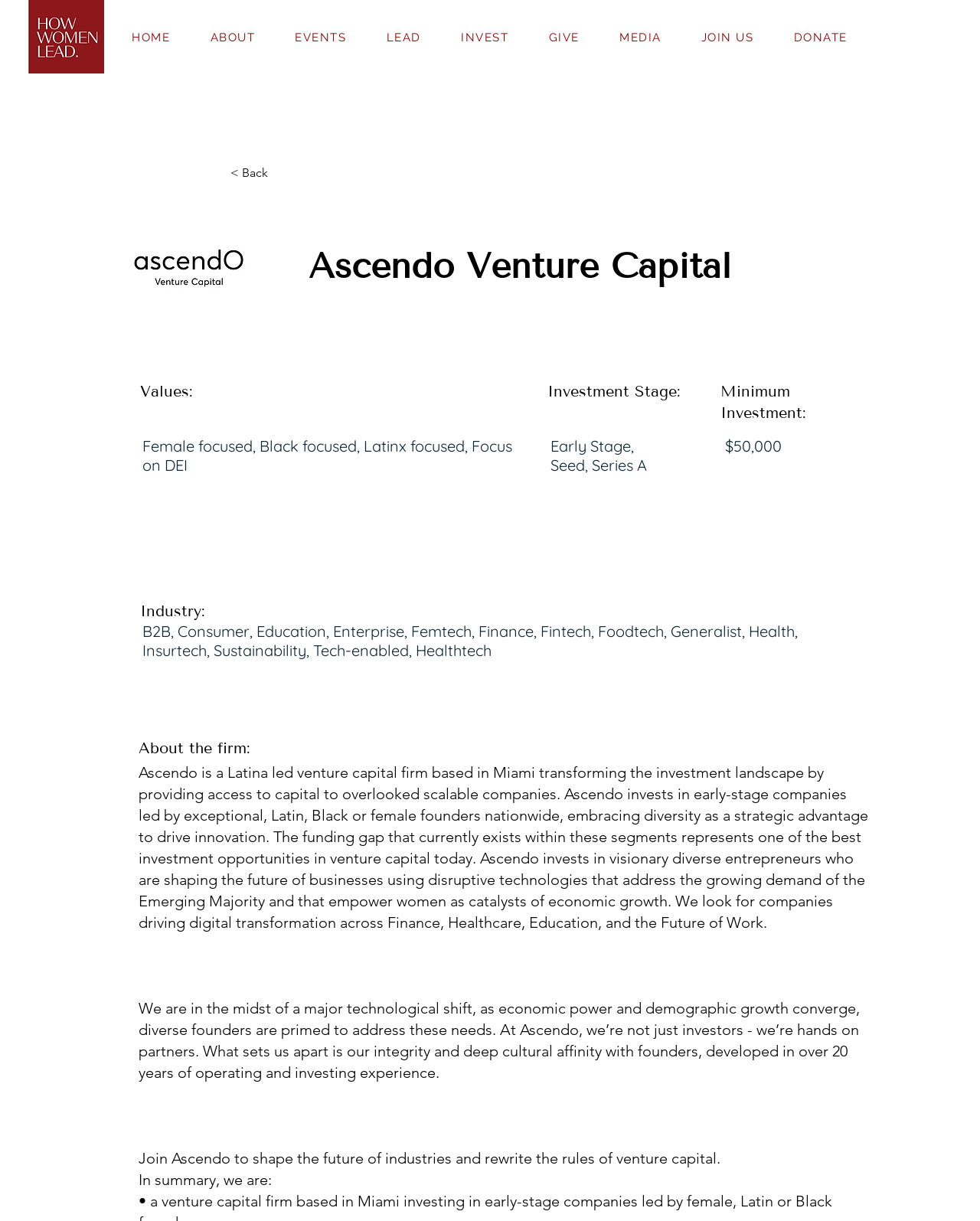What industries does the firm invest in?
Give a detailed response to the question by analyzing the screenshot.

I found the answer by looking at the StaticText elements that describe the industries the firm invests in, which include a long list of industries such as 'B2B, Consumer, Education, Enterprise, Femtech, Finance, Fintech, Foodtech, Generalist, Health, Insurtech, Sustainability, Tech-enabled, Healthtech'.